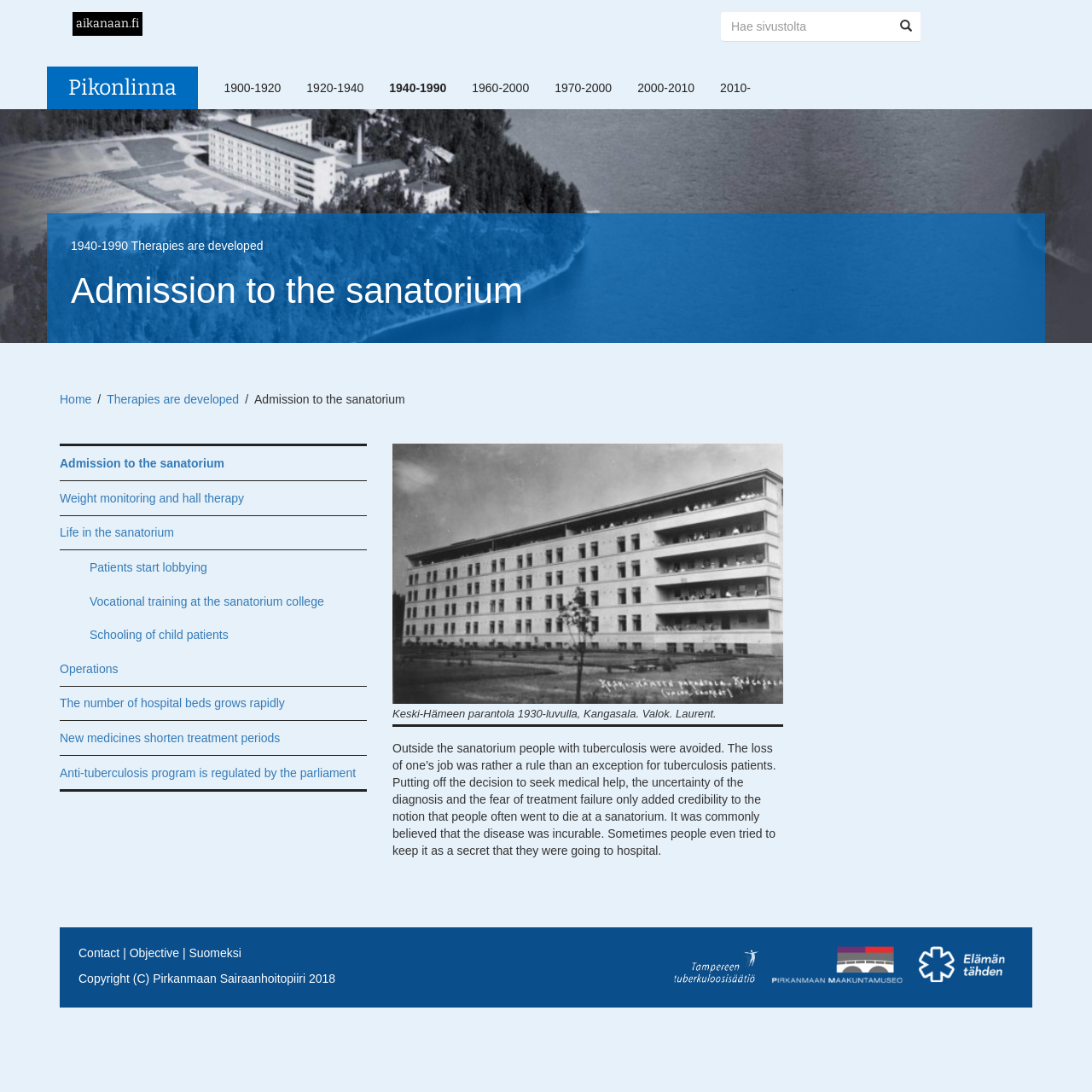Identify and provide the title of the webpage.

Admission to the sanatorium